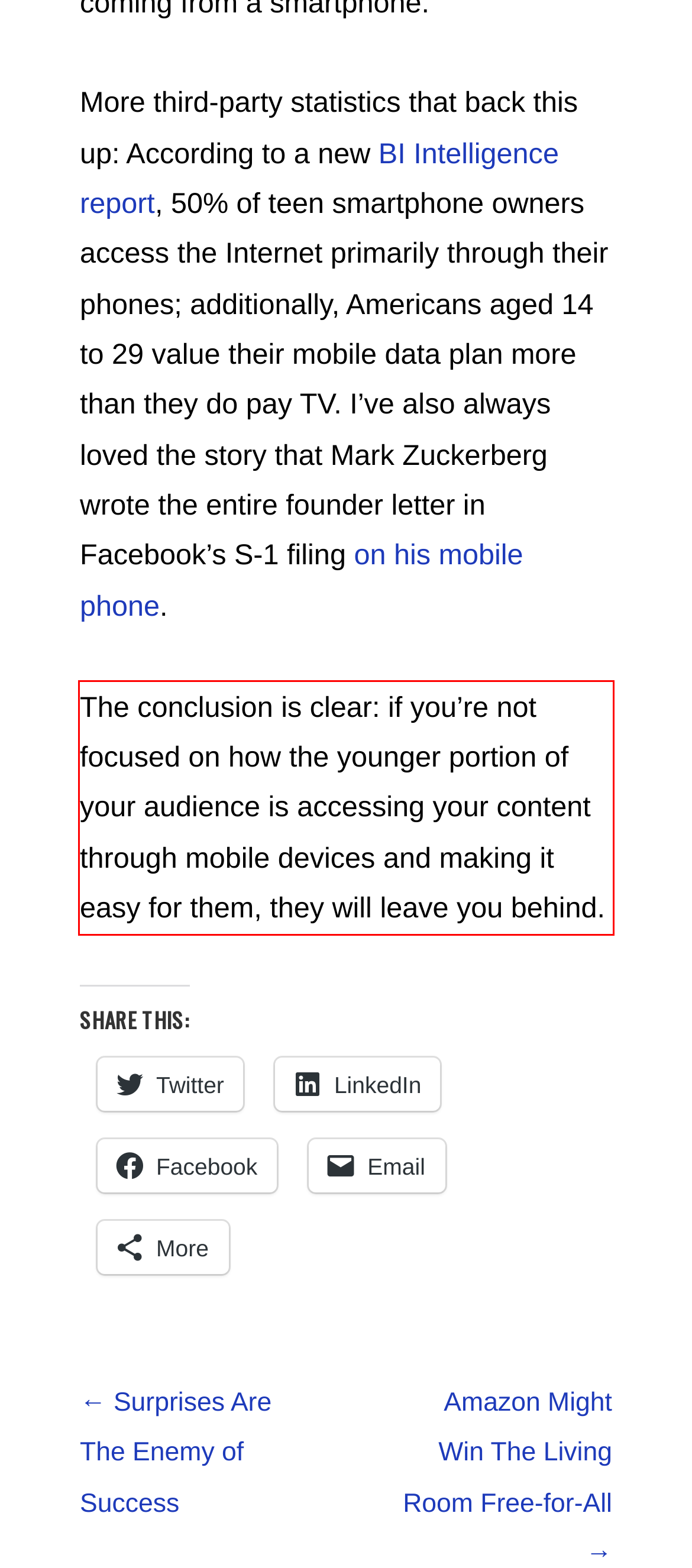Analyze the screenshot of the webpage and extract the text from the UI element that is inside the red bounding box.

The conclusion is clear: if you’re not focused on how the younger portion of your audience is accessing your content through mobile devices and making it easy for them, they will leave you behind.